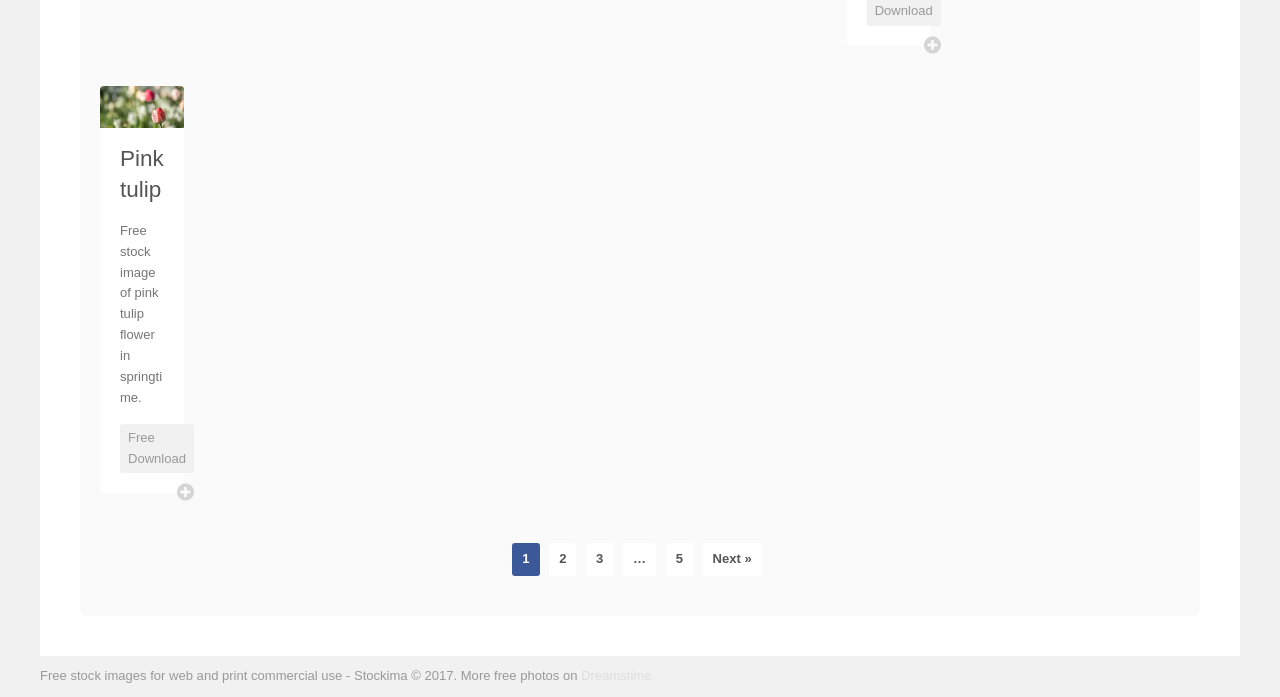What is the season depicted in the image?
Provide a short answer using one word or a brief phrase based on the image.

Springtime